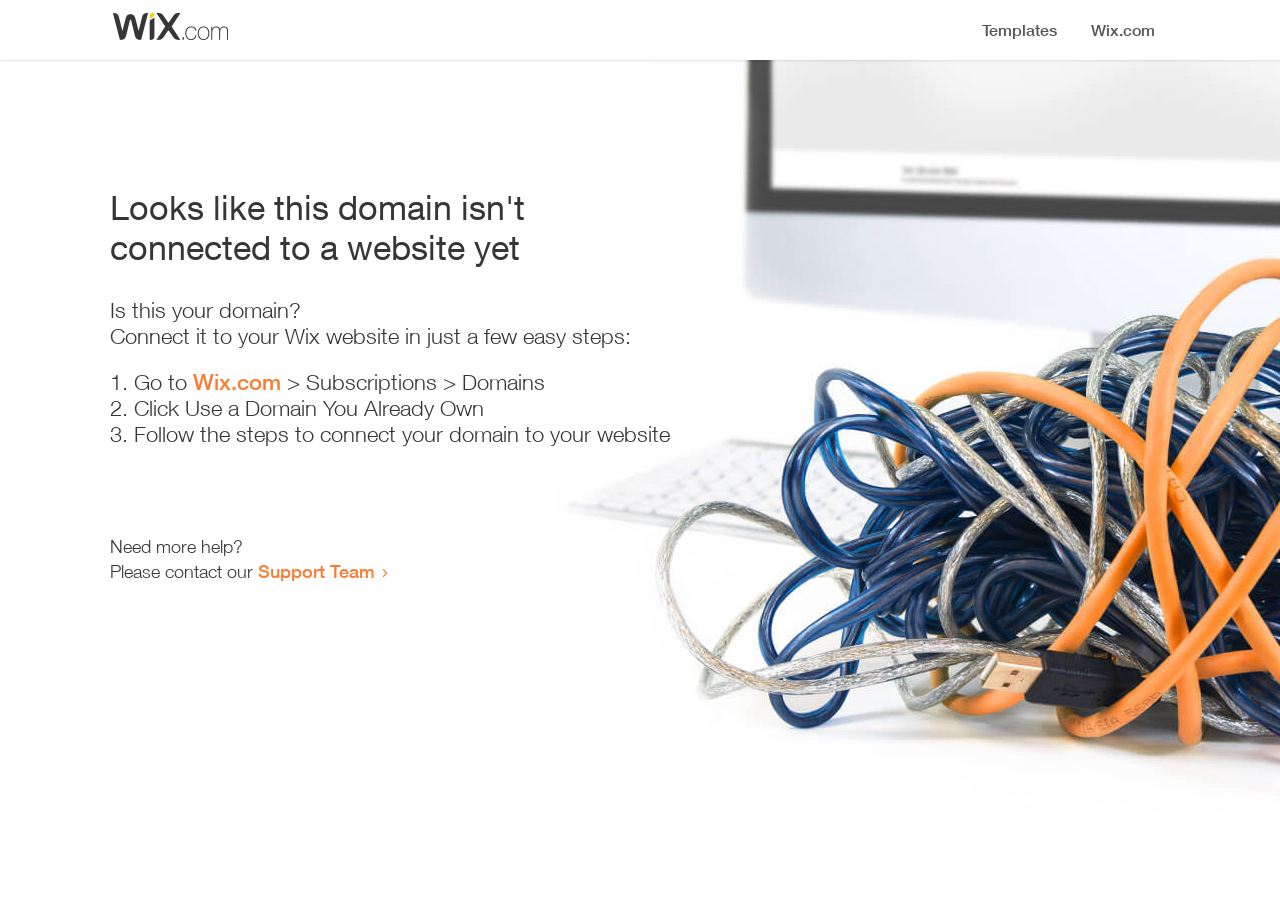Extract the bounding box coordinates for the UI element described as: "Support Team".

[0.202, 0.608, 0.293, 0.632]